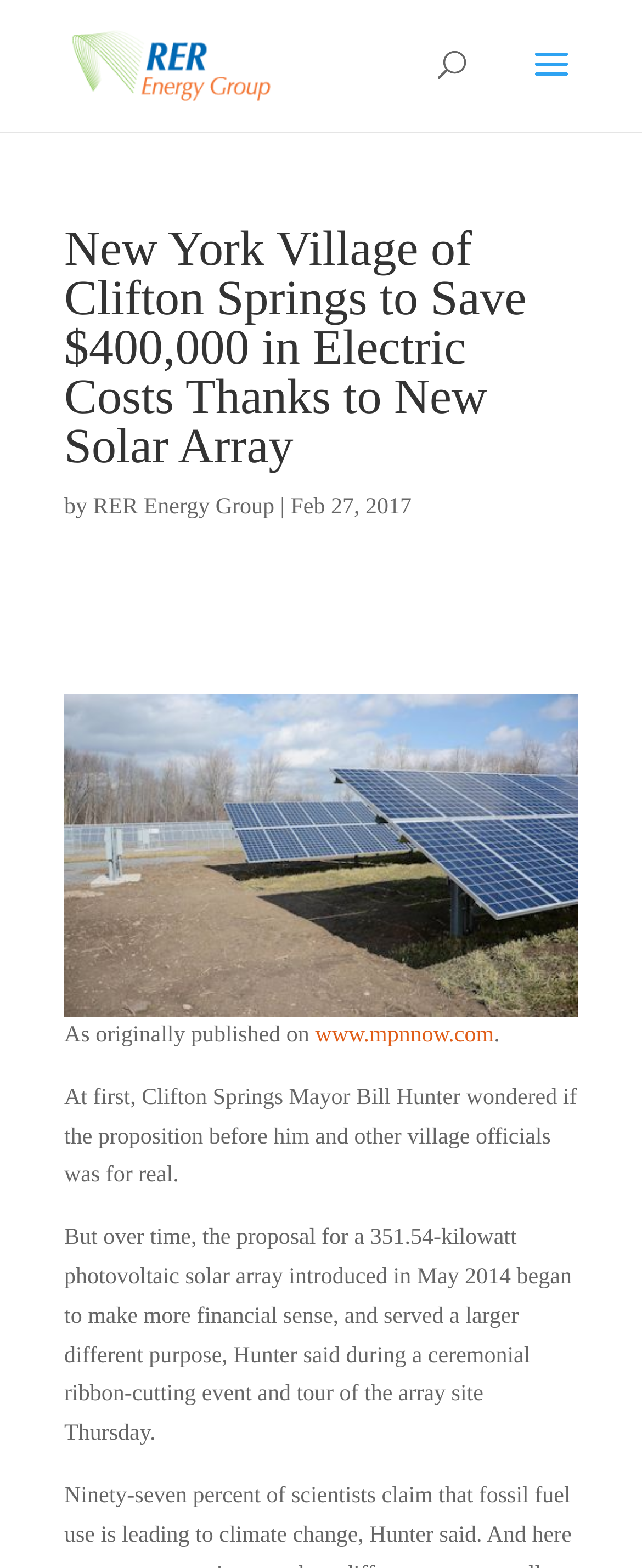Given the description "www.mpnnow.com", provide the bounding box coordinates of the corresponding UI element.

[0.491, 0.653, 0.769, 0.668]